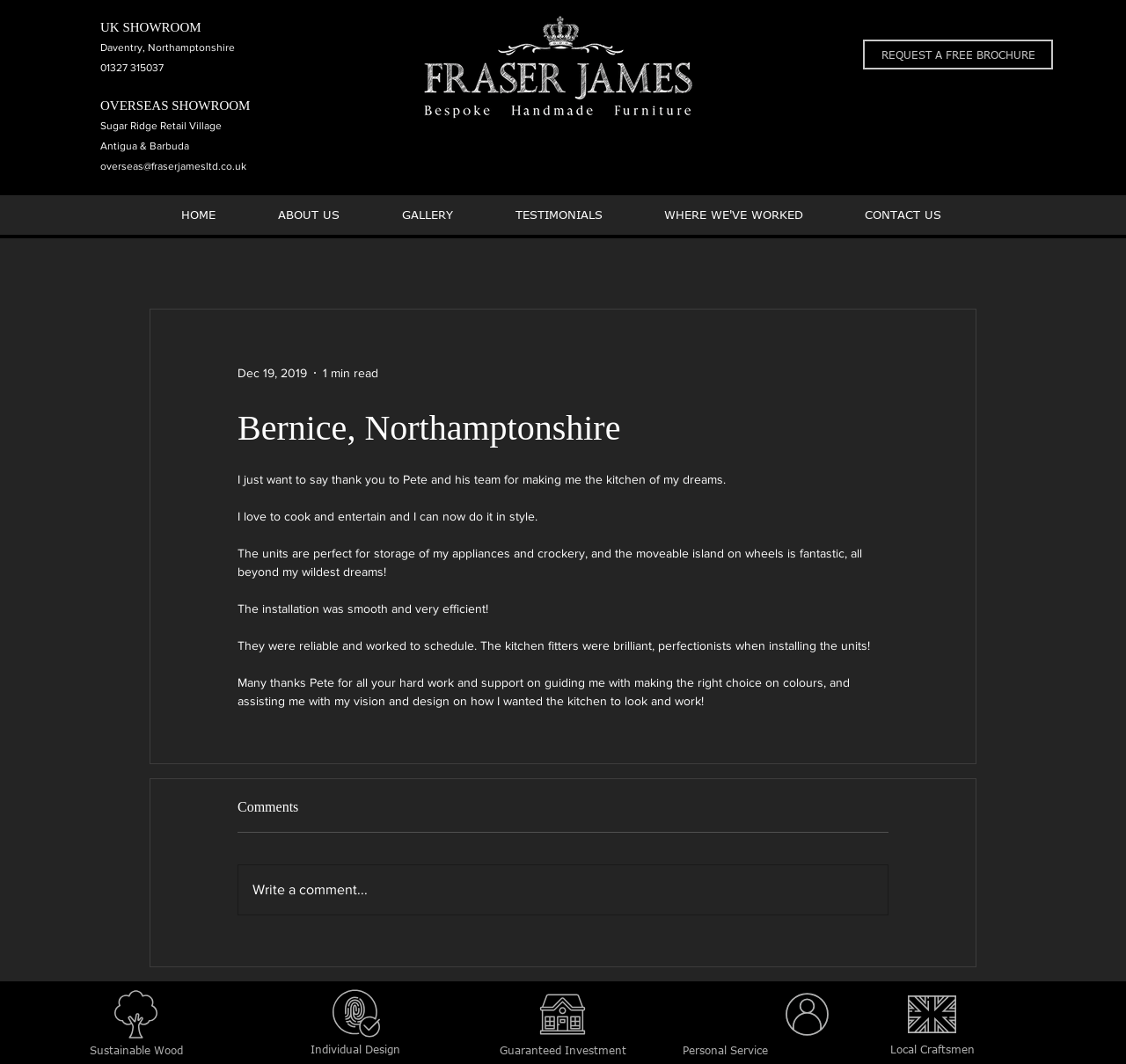Locate the bounding box coordinates of the element that should be clicked to execute the following instruction: "Read the ABOUT US page".

[0.219, 0.19, 0.329, 0.214]